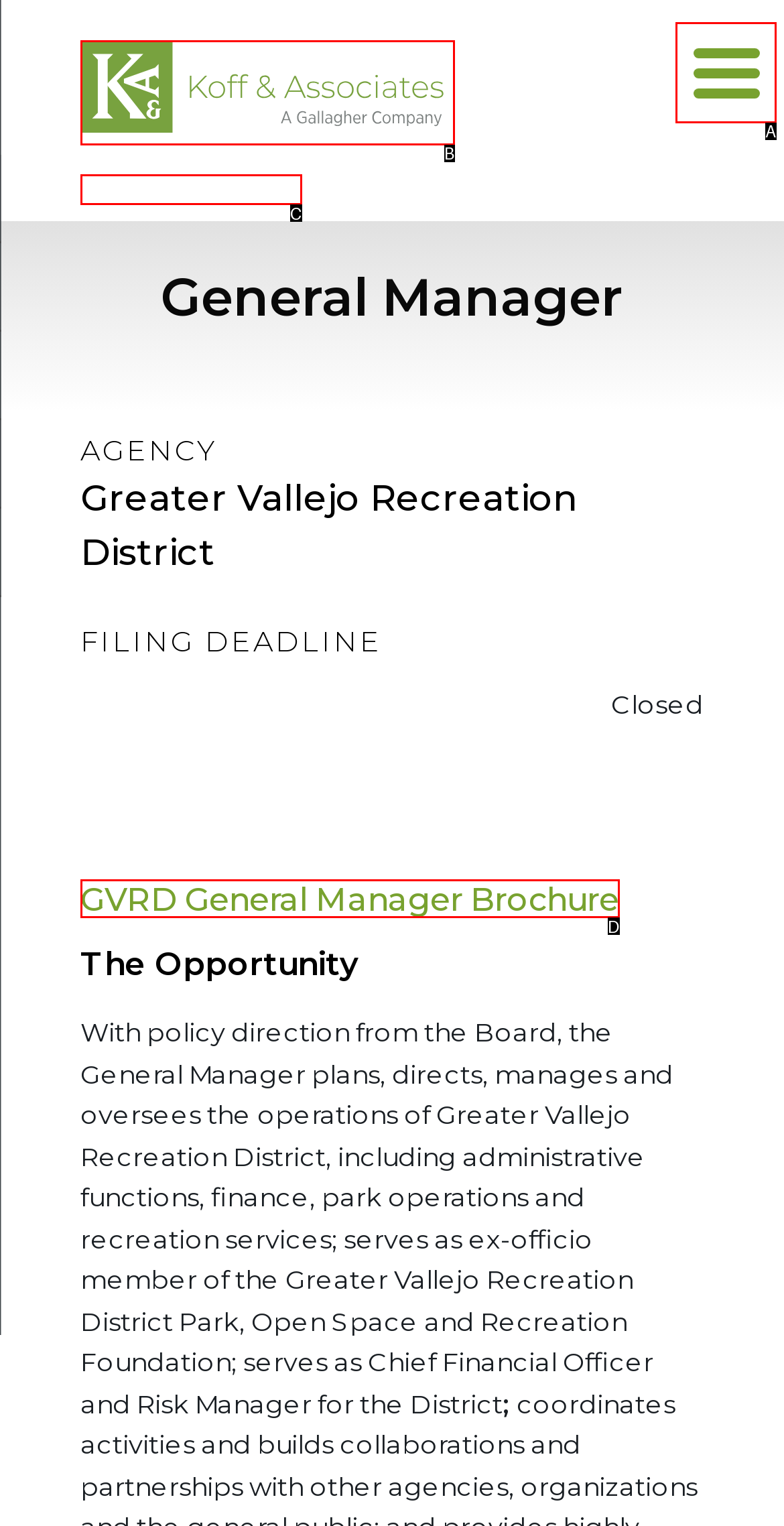Given the description: parent_node: Koff & Associates
Identify the letter of the matching UI element from the options.

B